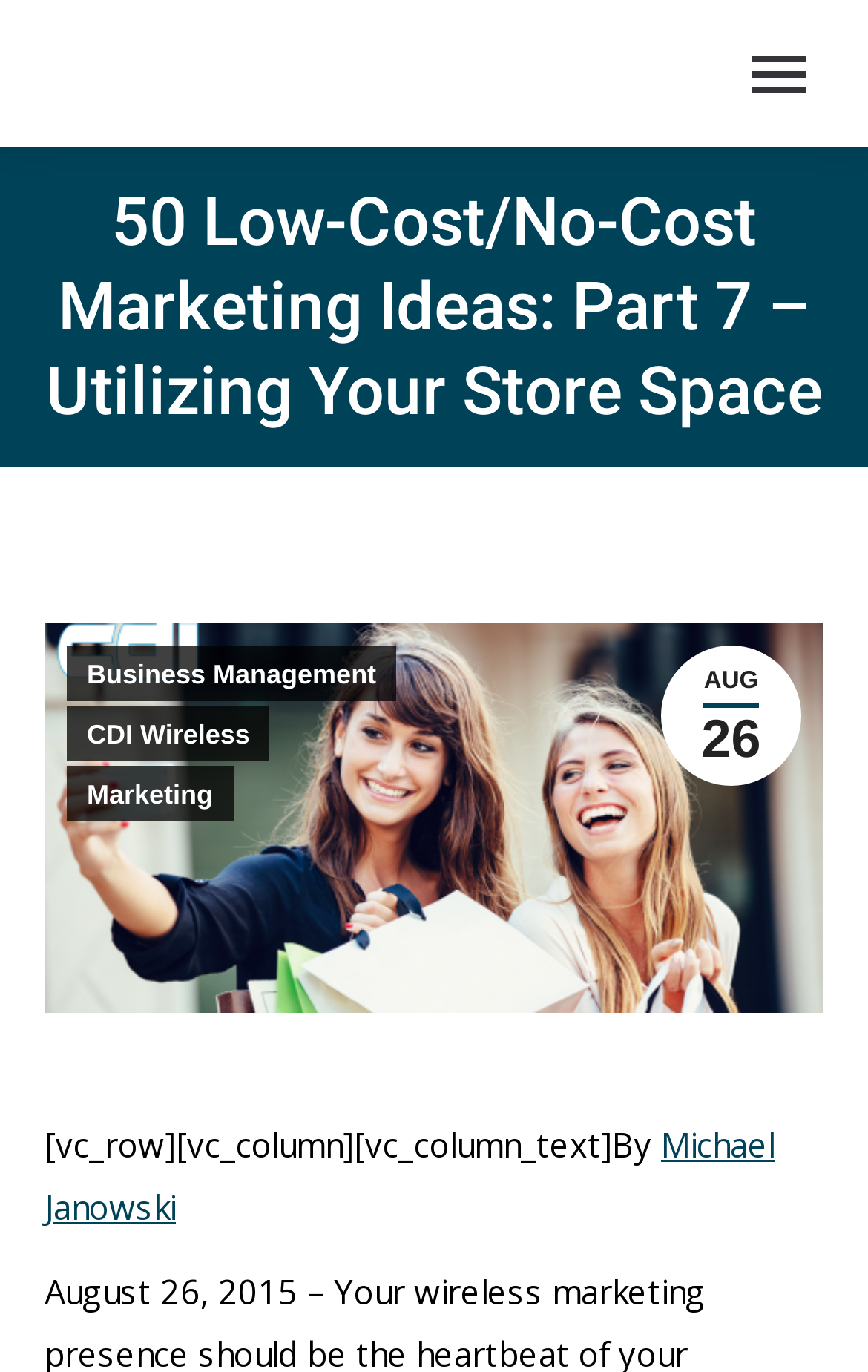What is the name of the company?
Provide a comprehensive and detailed answer to the question.

I determined the answer by looking at the link element with the text 'Corporate Dynamics Inc.' which is also accompanied by an image with the same name, indicating that it is the company's logo and name.